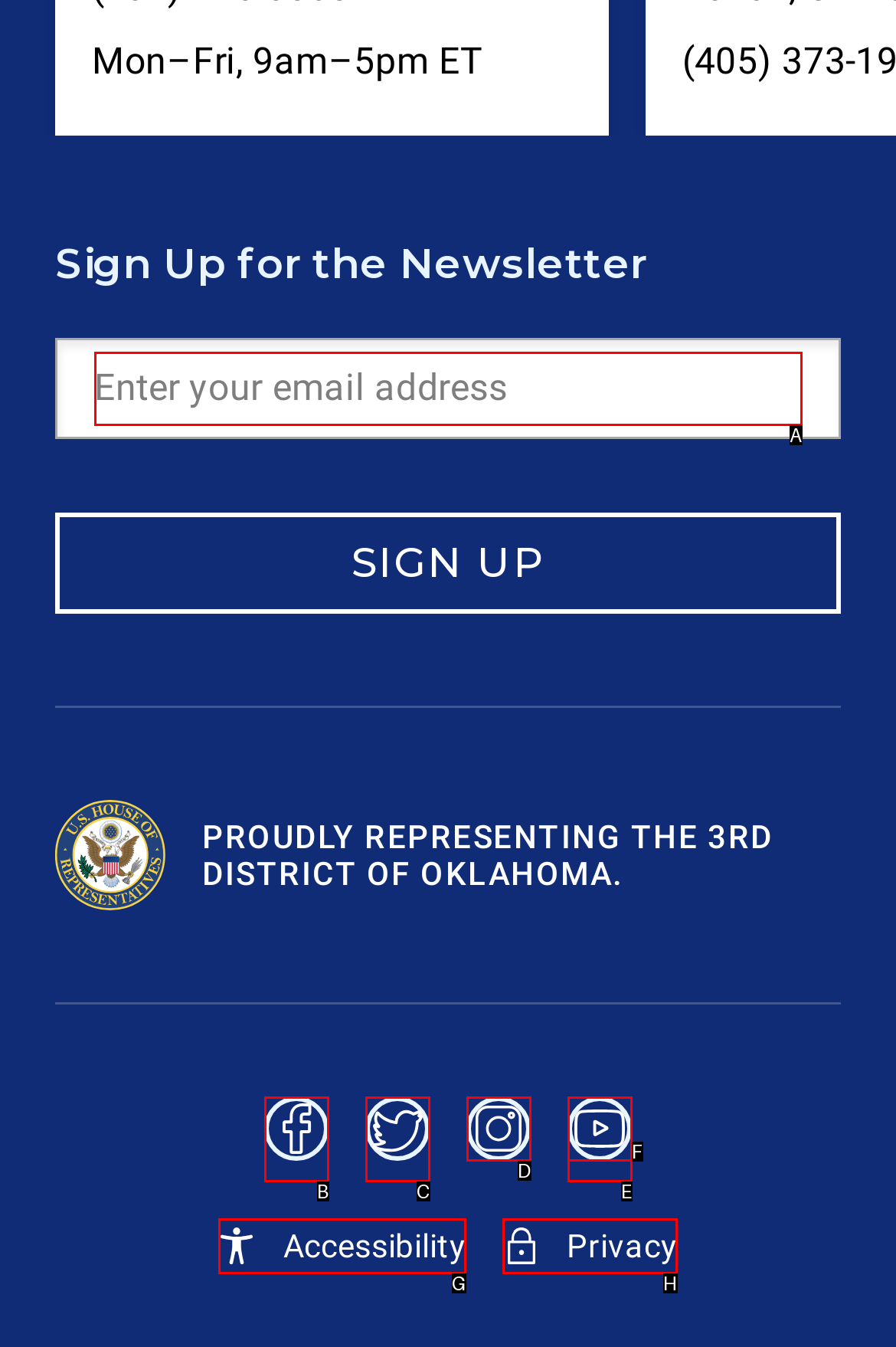From the description: name="email" placeholder="Enter your email address", identify the option that best matches and reply with the letter of that option directly.

A